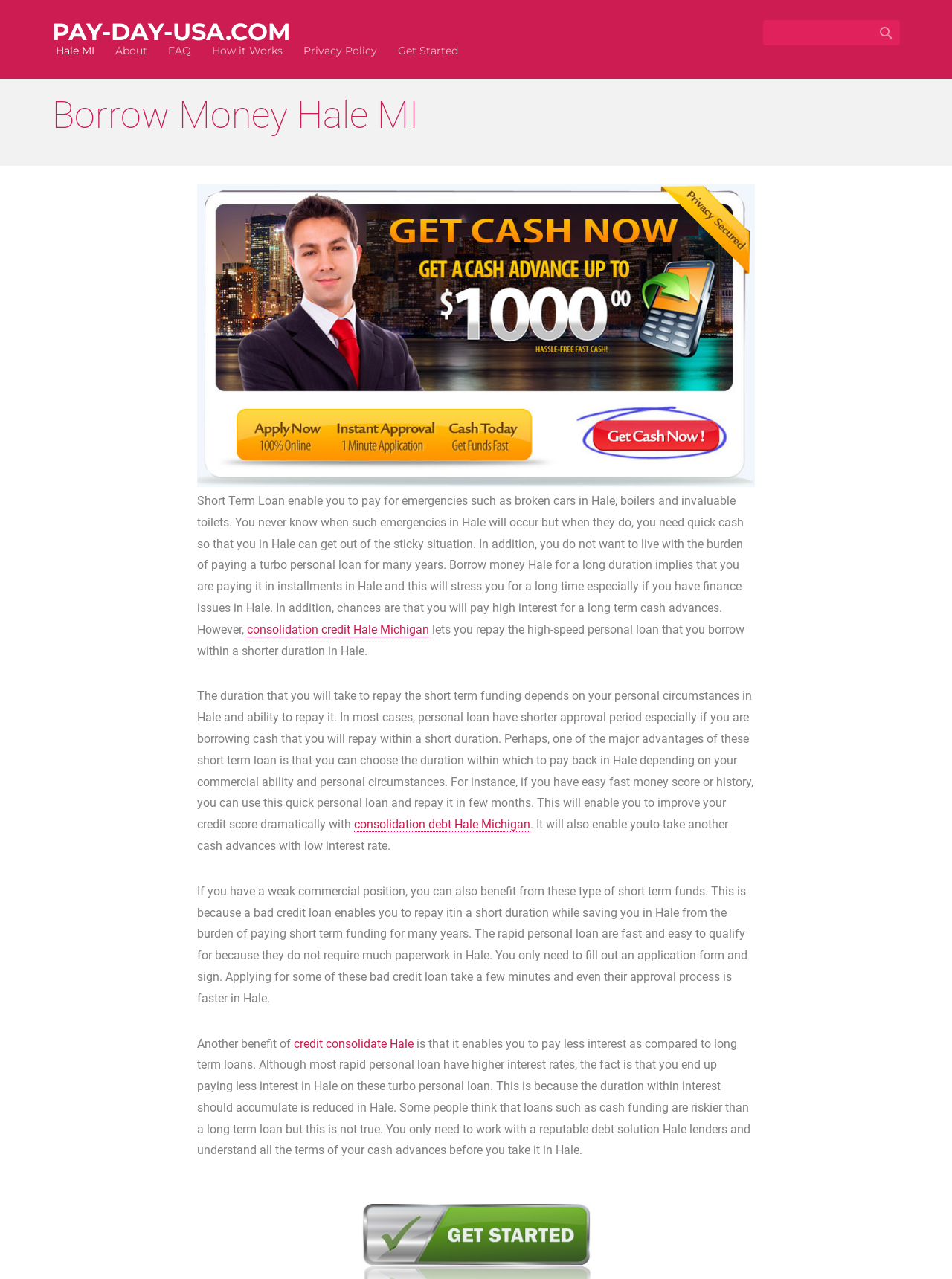Please indicate the bounding box coordinates of the element's region to be clicked to achieve the instruction: "Click on the 'How it Works' link". Provide the coordinates as four float numbers between 0 and 1, i.e., [left, top, right, bottom].

[0.223, 0.034, 0.297, 0.045]